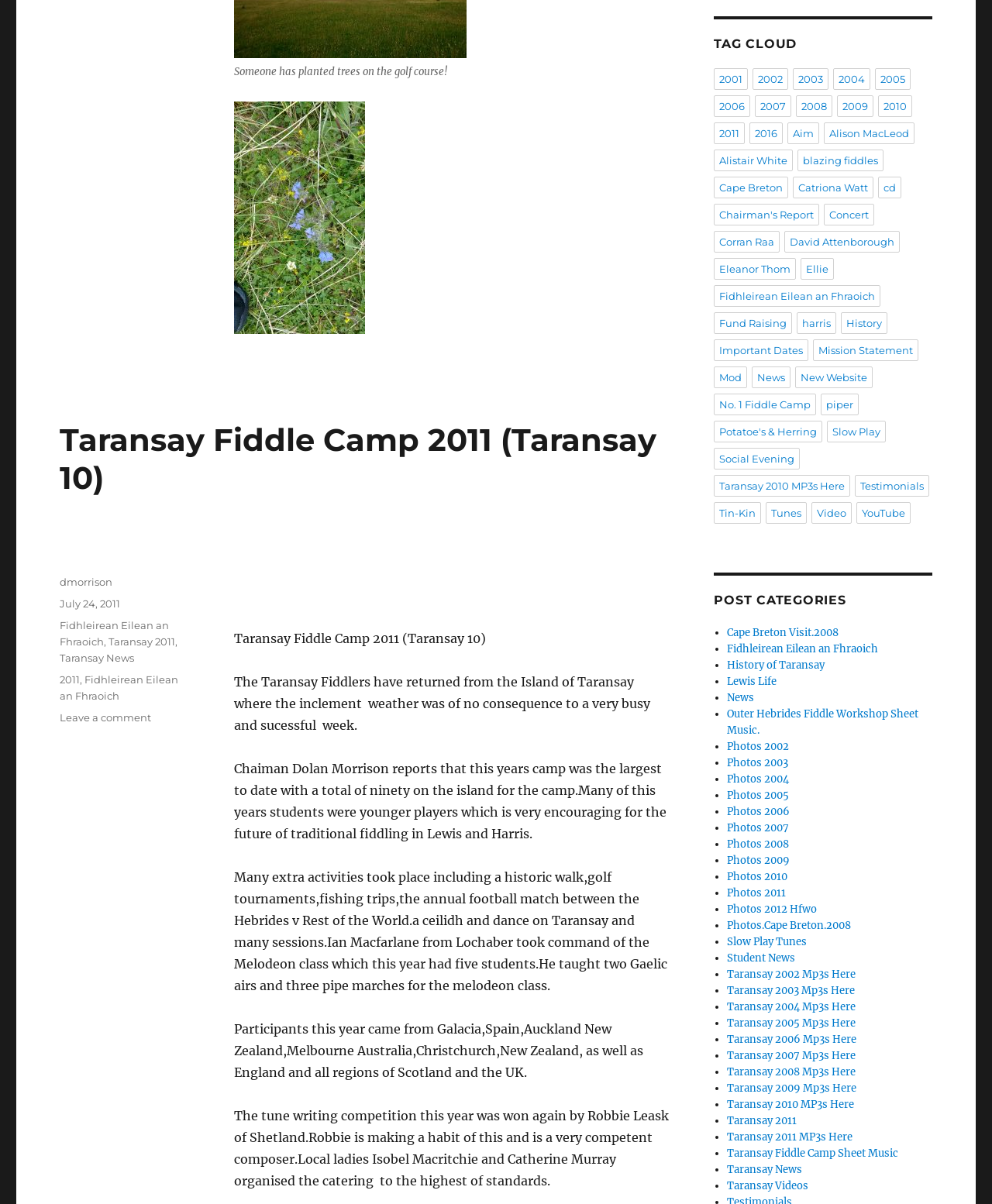Find the bounding box coordinates of the element to click in order to complete the given instruction: "Click the link to view Taransay Fiddle Camp 2011."

[0.06, 0.349, 0.662, 0.412]